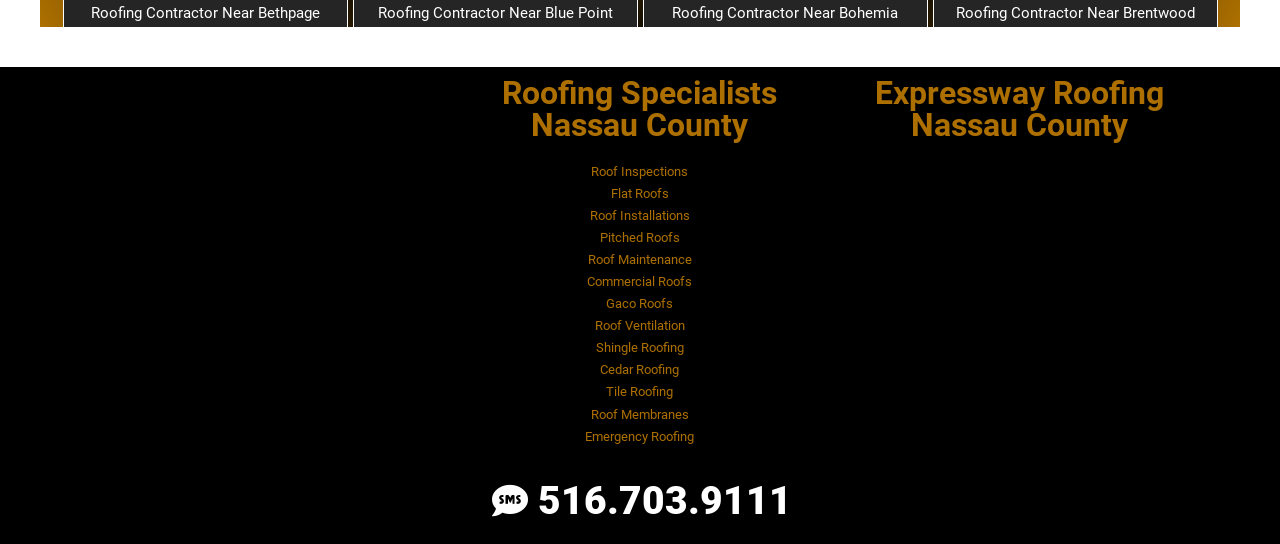Can you identify the bounding box coordinates of the clickable region needed to carry out this instruction: 'Learn about 'Roof Inspections''? The coordinates should be four float numbers within the range of 0 to 1, stated as [left, top, right, bottom].

[0.462, 0.301, 0.538, 0.328]